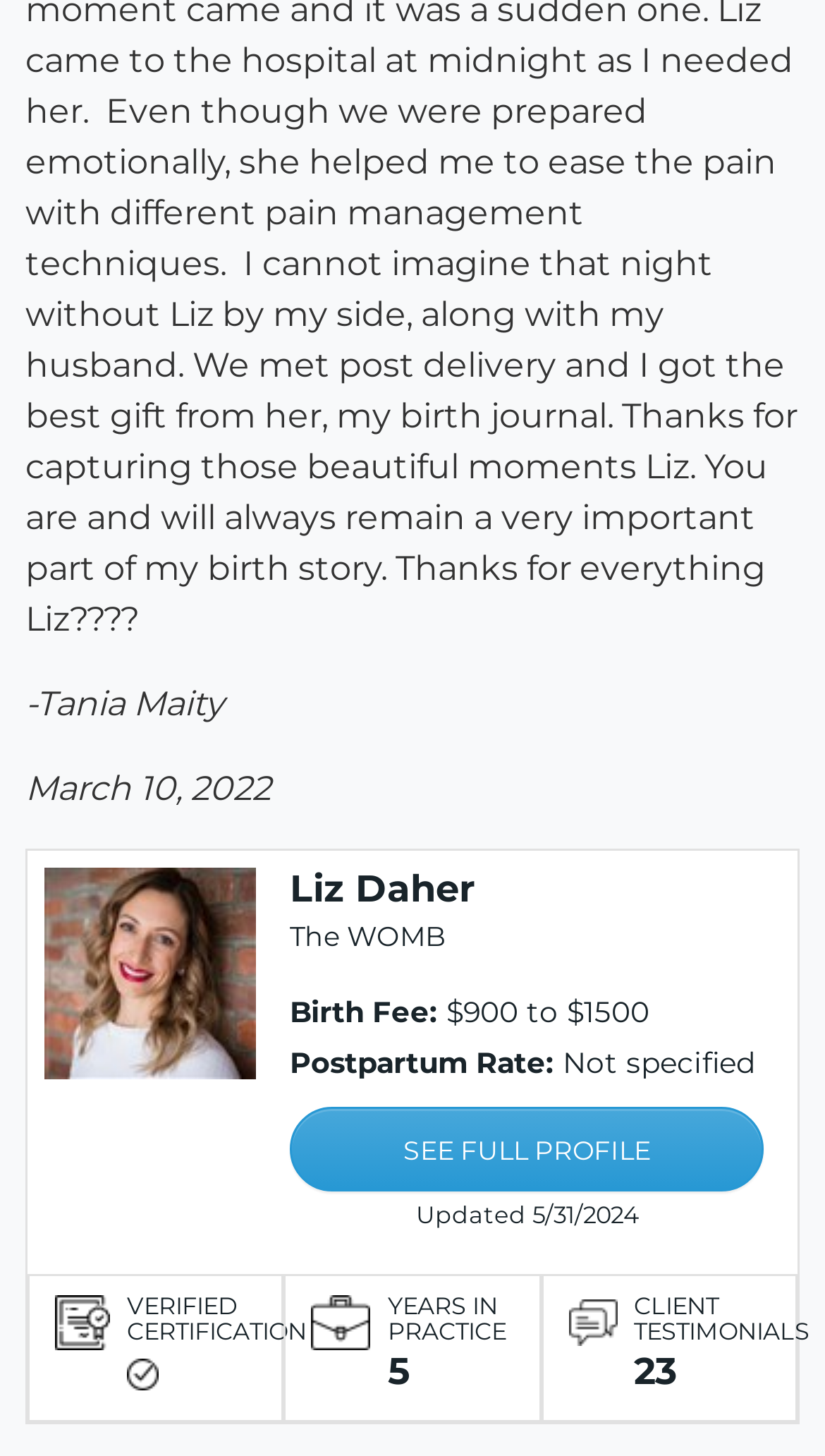Respond to the question below with a single word or phrase: Who is the doula profiled?

Liz Daher